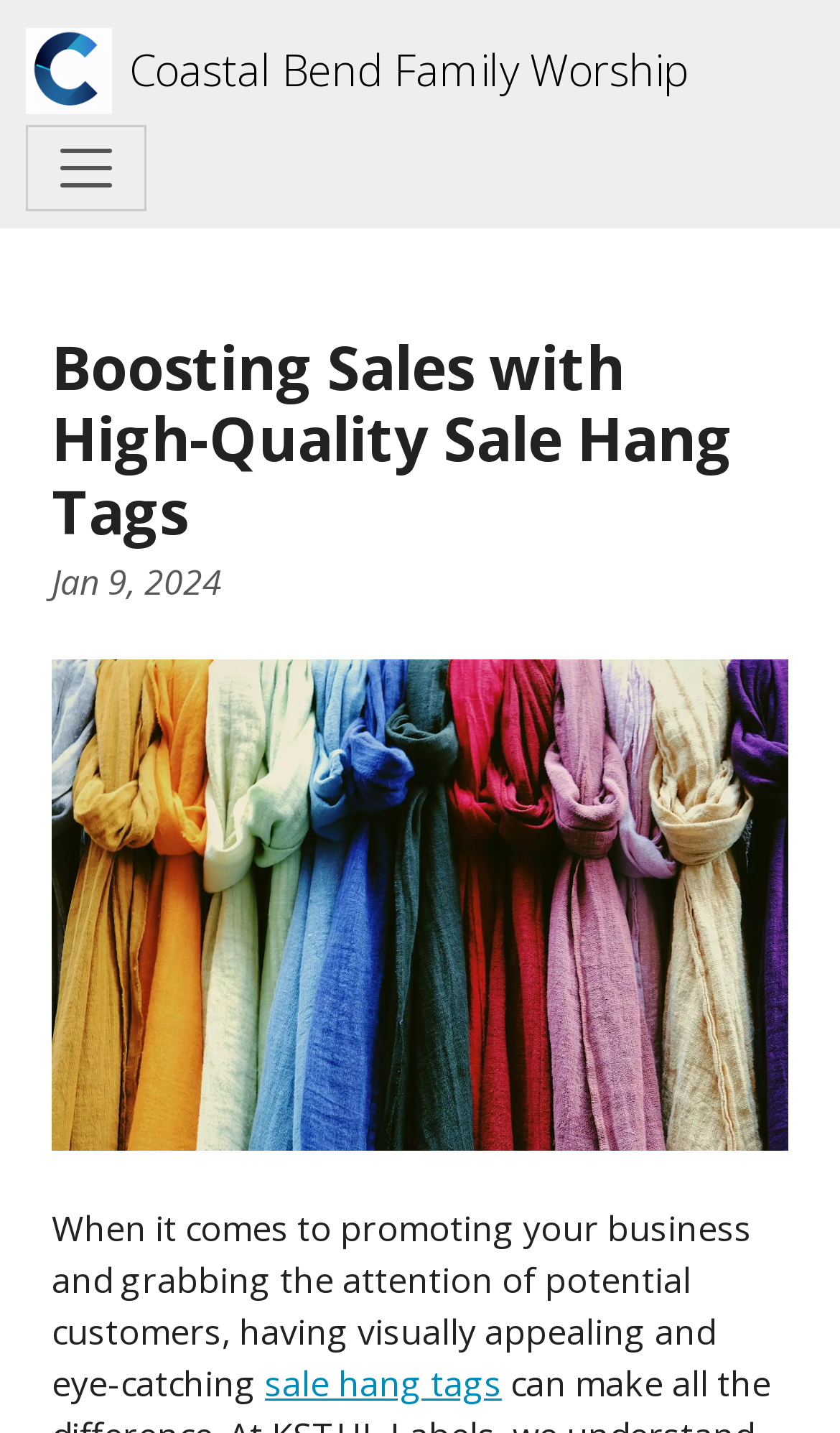What is the main topic of the webpage?
Please utilize the information in the image to give a detailed response to the question.

The main topic of the webpage is sale hang tags, which is evident from the main heading, image, and paragraph content on the webpage.